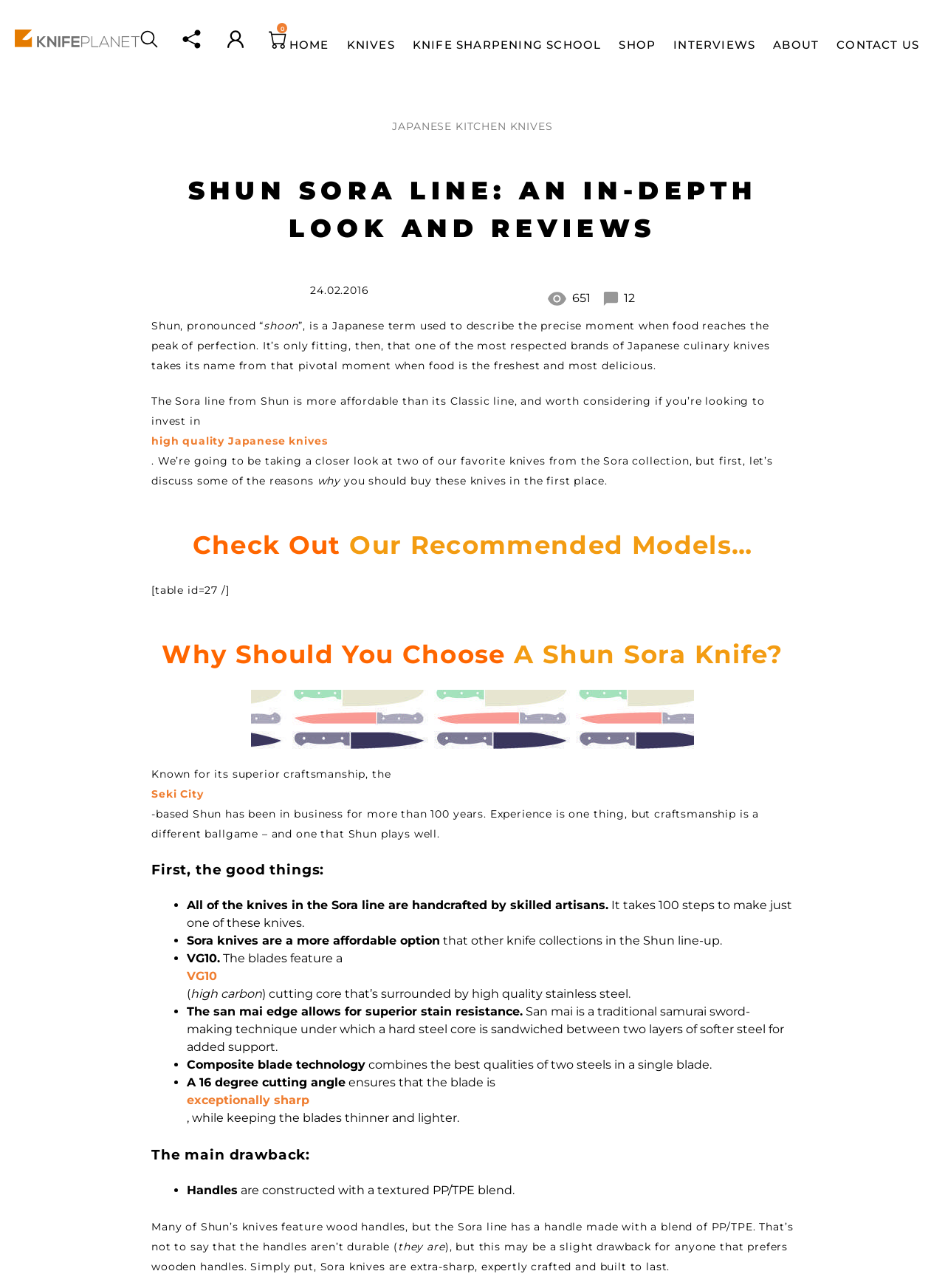Please determine the bounding box coordinates of the element to click on in order to accomplish the following task: "Click the 'SHOP' link". Ensure the coordinates are four float numbers ranging from 0 to 1, i.e., [left, top, right, bottom].

[0.655, 0.02, 0.694, 0.05]